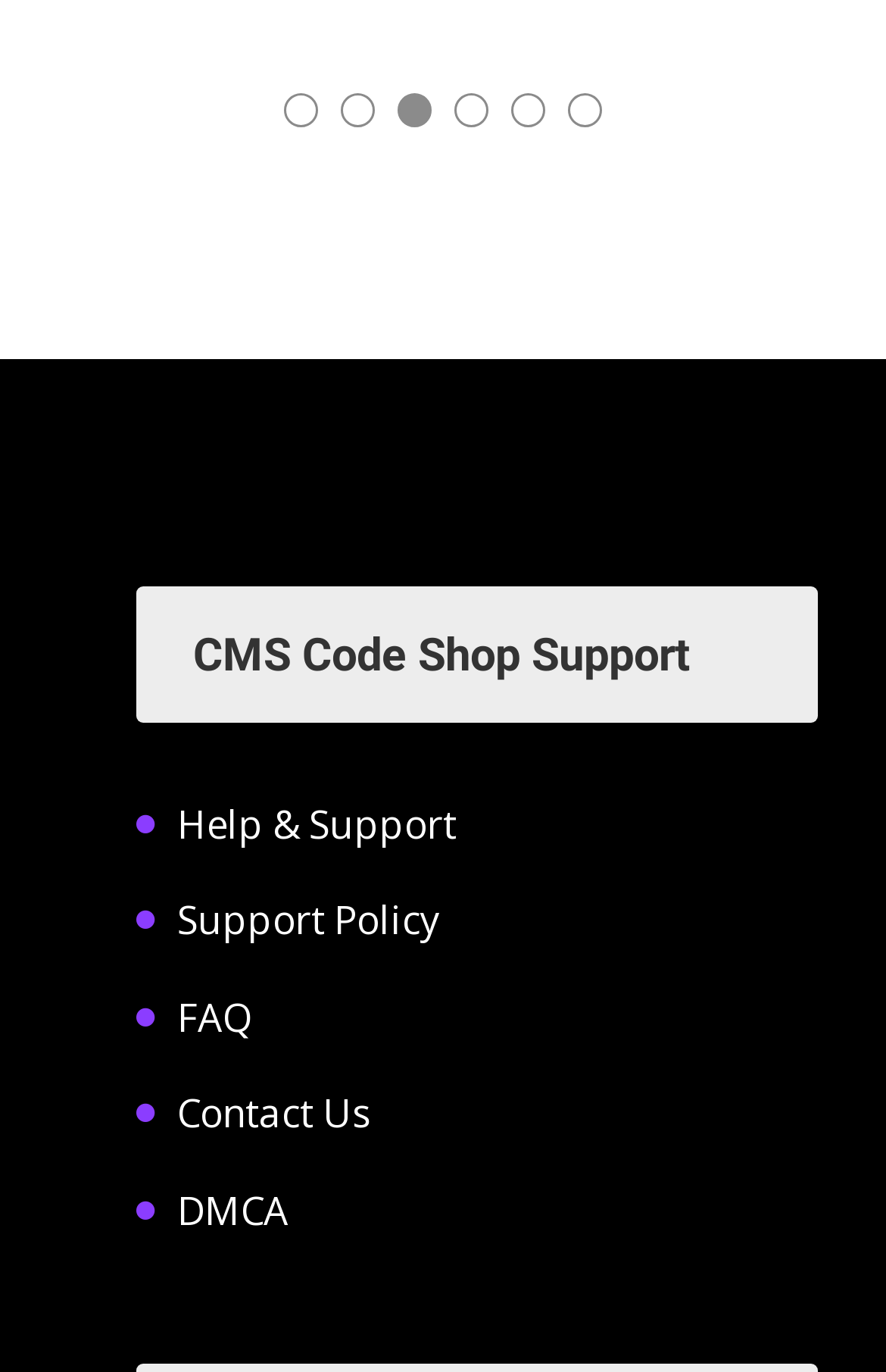Please identify the coordinates of the bounding box for the clickable region that will accomplish this instruction: "Click on Help & Support".

[0.2, 0.581, 0.515, 0.619]